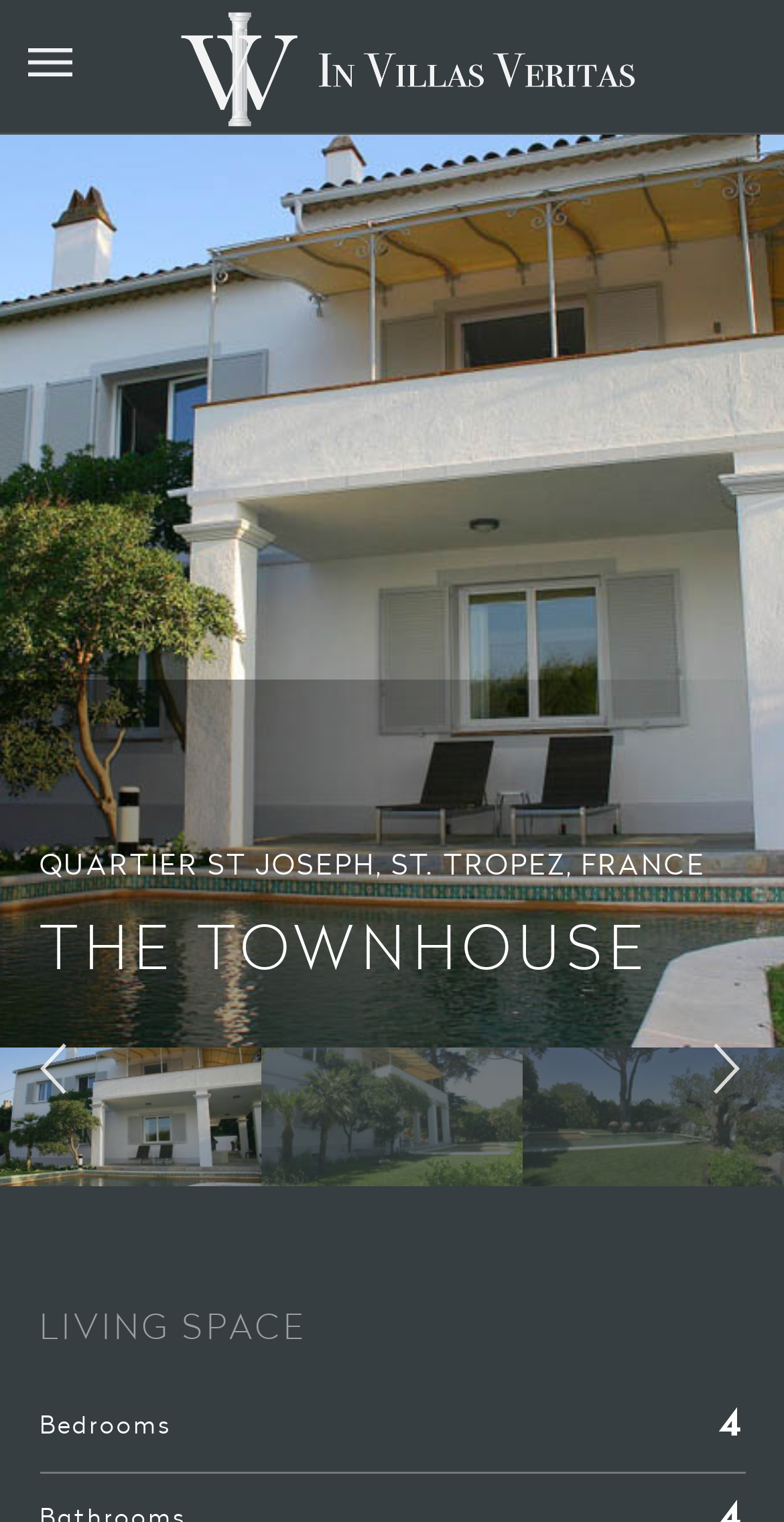Determine the bounding box coordinates for the UI element matching this description: "Wishlist".

None